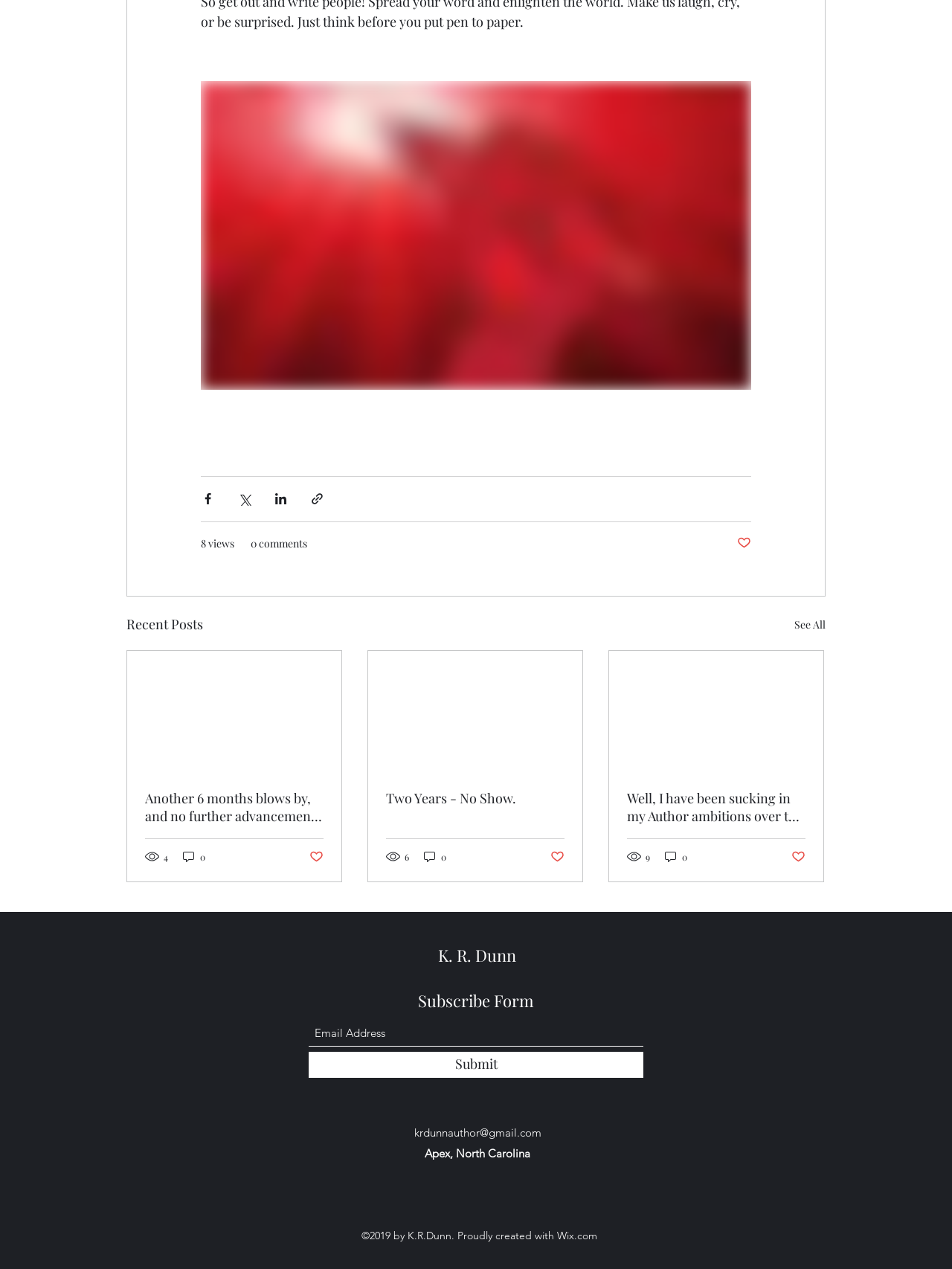Examine the screenshot and answer the question in as much detail as possible: What is the purpose of the buttons with social media icons?

The buttons with social media icons, such as Facebook, Twitter, and LinkedIn, are used to share posts on these platforms. They are located at the top of the webpage and are likely used to promote the author's work.